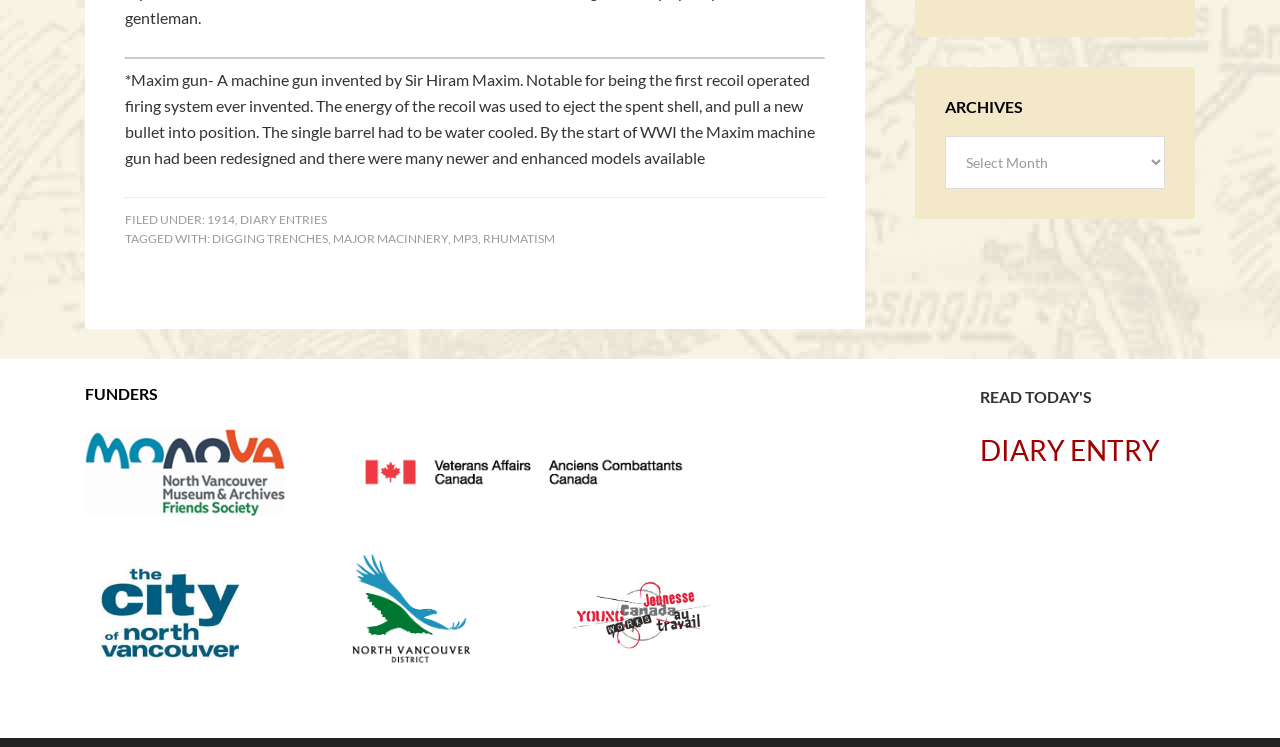For the following element description, predict the bounding box coordinates in the format (top-left x, top-left y, bottom-right x, bottom-right y). All values should be floating point numbers between 0 and 1. Description: digging trenches

[0.166, 0.31, 0.256, 0.33]